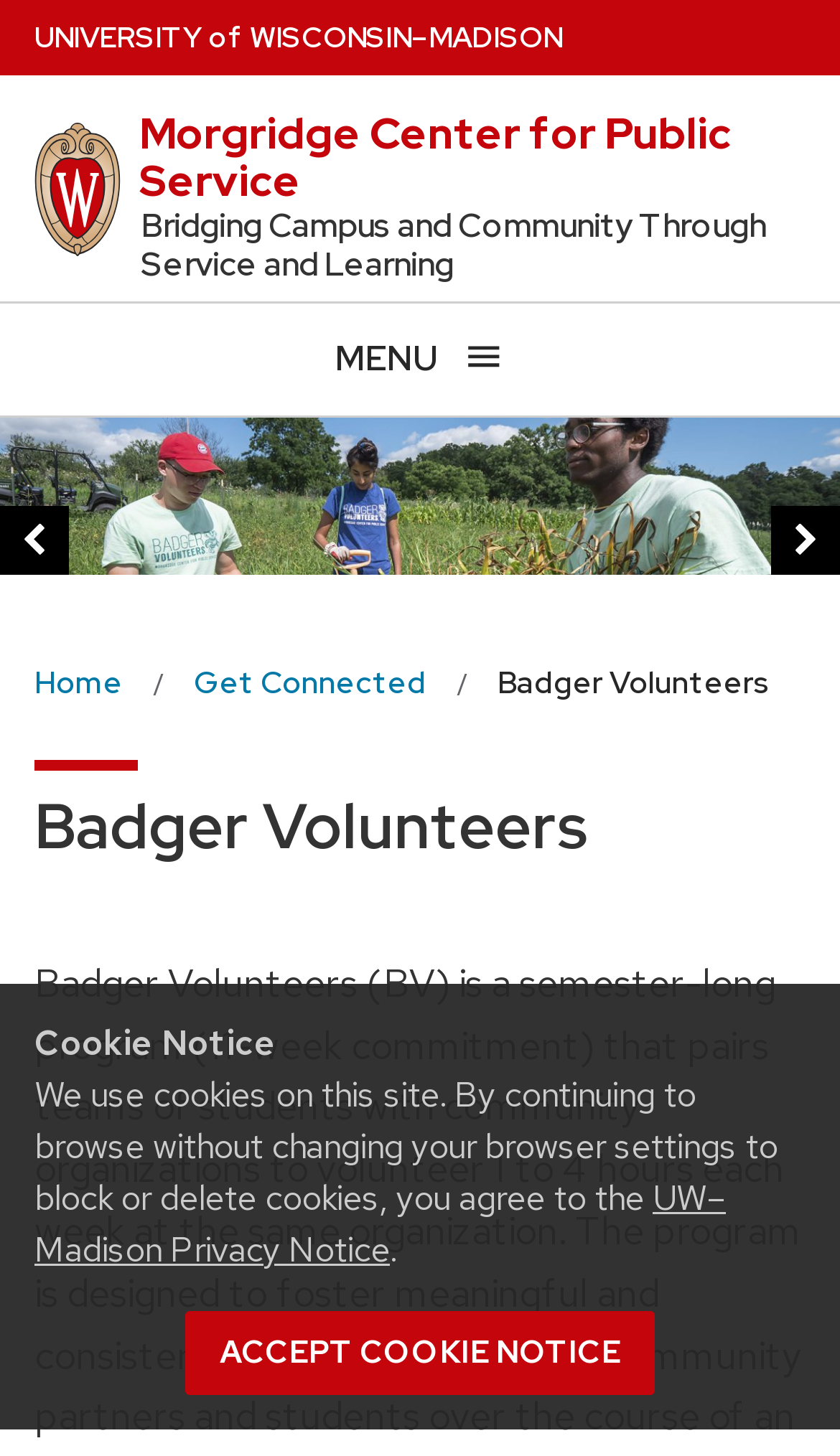Determine the bounding box coordinates of the clickable element to complete this instruction: "Go to Badger Volunteers". Provide the coordinates in the format of four float numbers between 0 and 1, [left, top, right, bottom].

[0.592, 0.448, 0.918, 0.491]